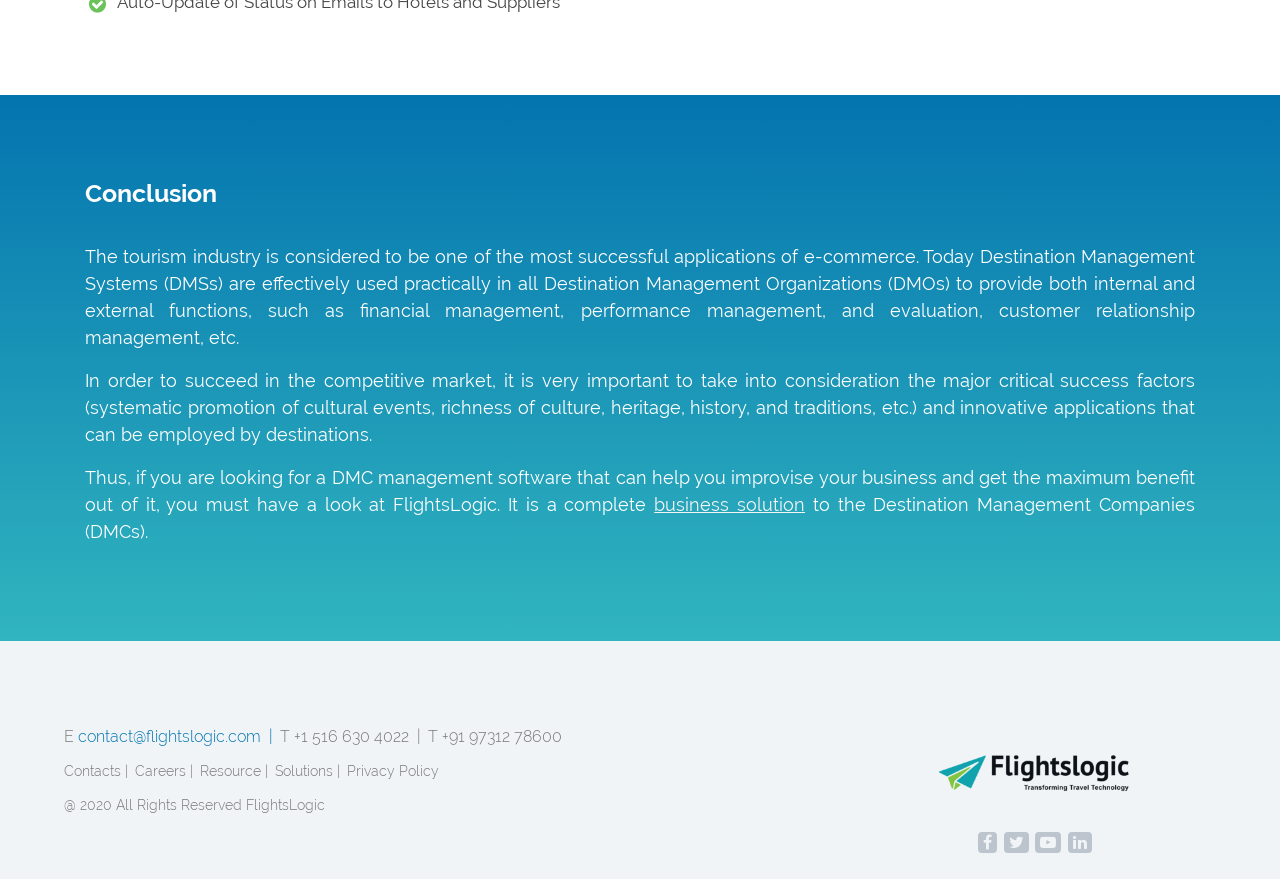Using the information shown in the image, answer the question with as much detail as possible: What is the industry discussed in the text?

The text mentions 'the tourism industry' and discusses its relation to e-commerce and Destination Management Systems (DMSs), indicating that the industry being referred to is tourism.